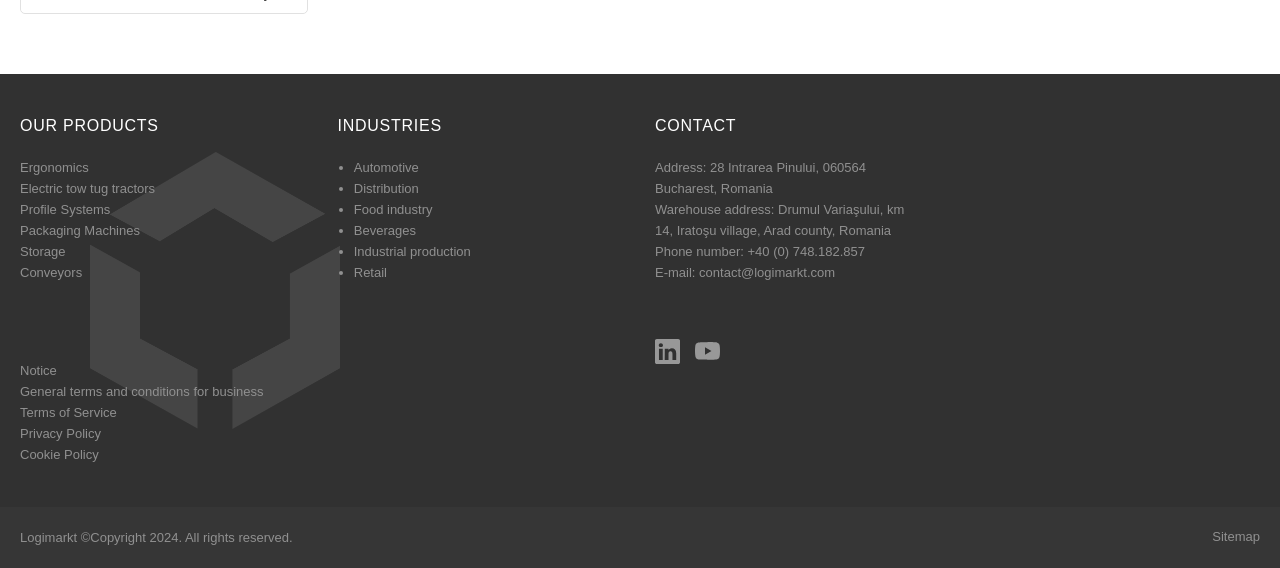Given the description Electric tow tug tractors, predict the bounding box coordinates of the UI element. Ensure the coordinates are in the format (top-left x, top-left y, bottom-right x, bottom-right y) and all values are between 0 and 1.

[0.016, 0.319, 0.121, 0.345]